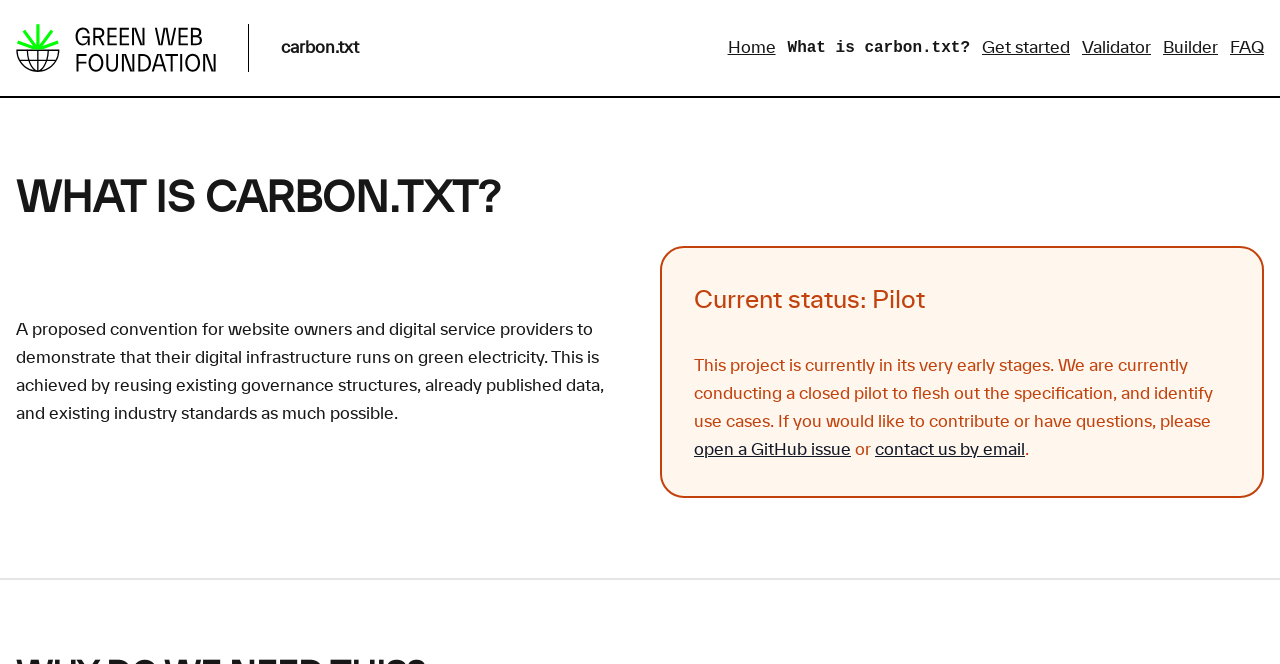Given the following UI element description: "Get started", find the bounding box coordinates in the webpage screenshot.

[0.767, 0.054, 0.836, 0.09]